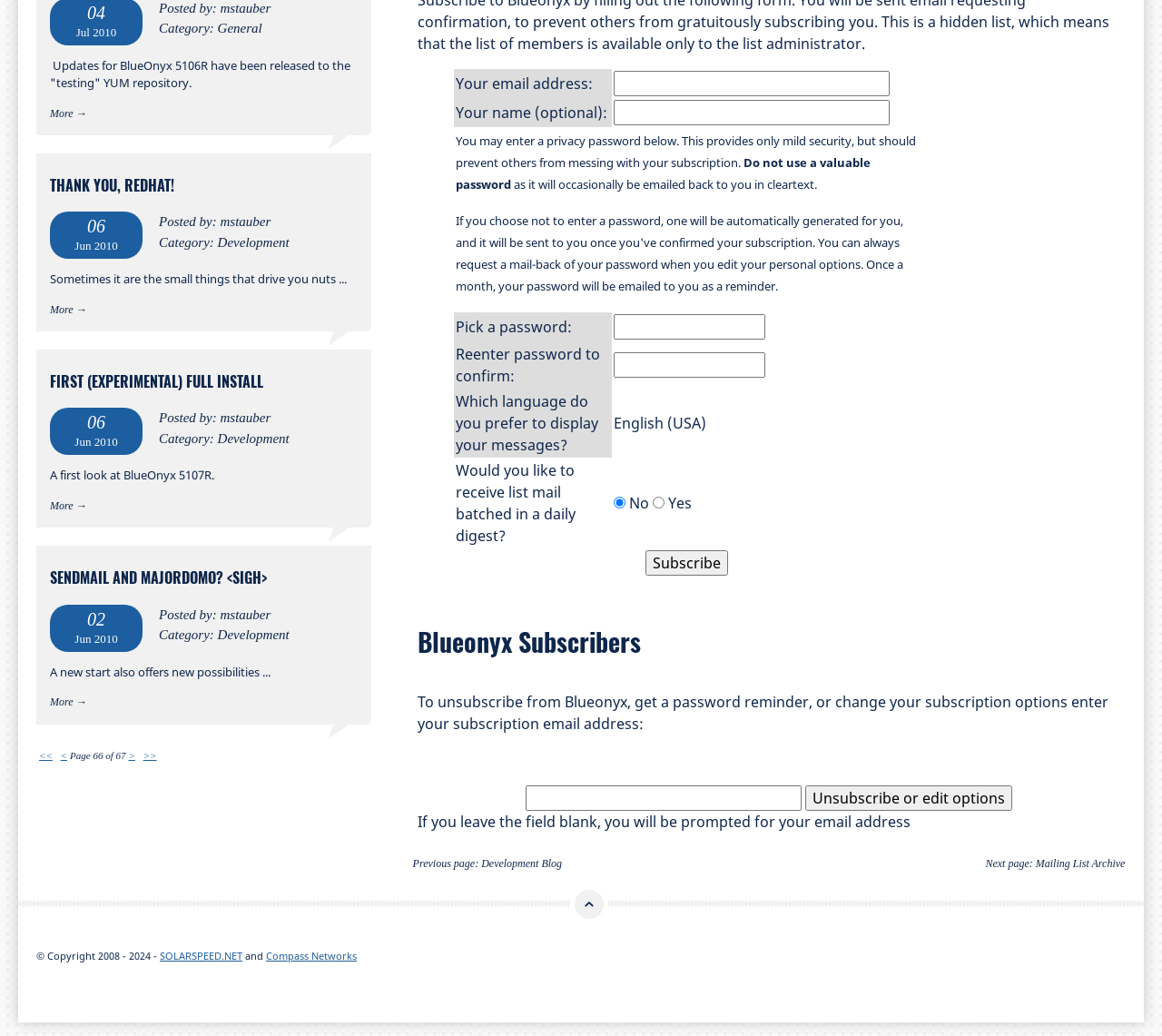Using the element description provided, determine the bounding box coordinates in the format (top-left x, top-left y, bottom-right x, bottom-right y). Ensure that all values are floating point numbers between 0 and 1. Element description: Blueonyx Subscribers

[0.359, 0.601, 0.964, 0.638]